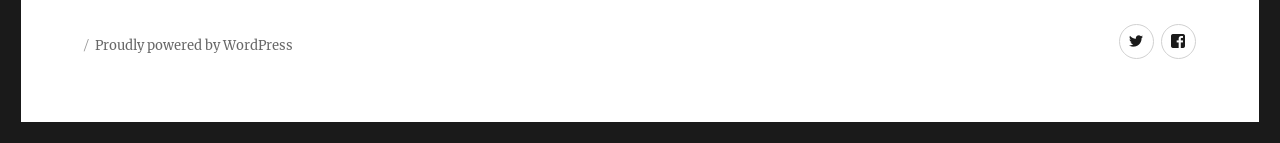Highlight the bounding box of the UI element that corresponds to this description: "Twitter".

[0.874, 0.168, 0.901, 0.413]